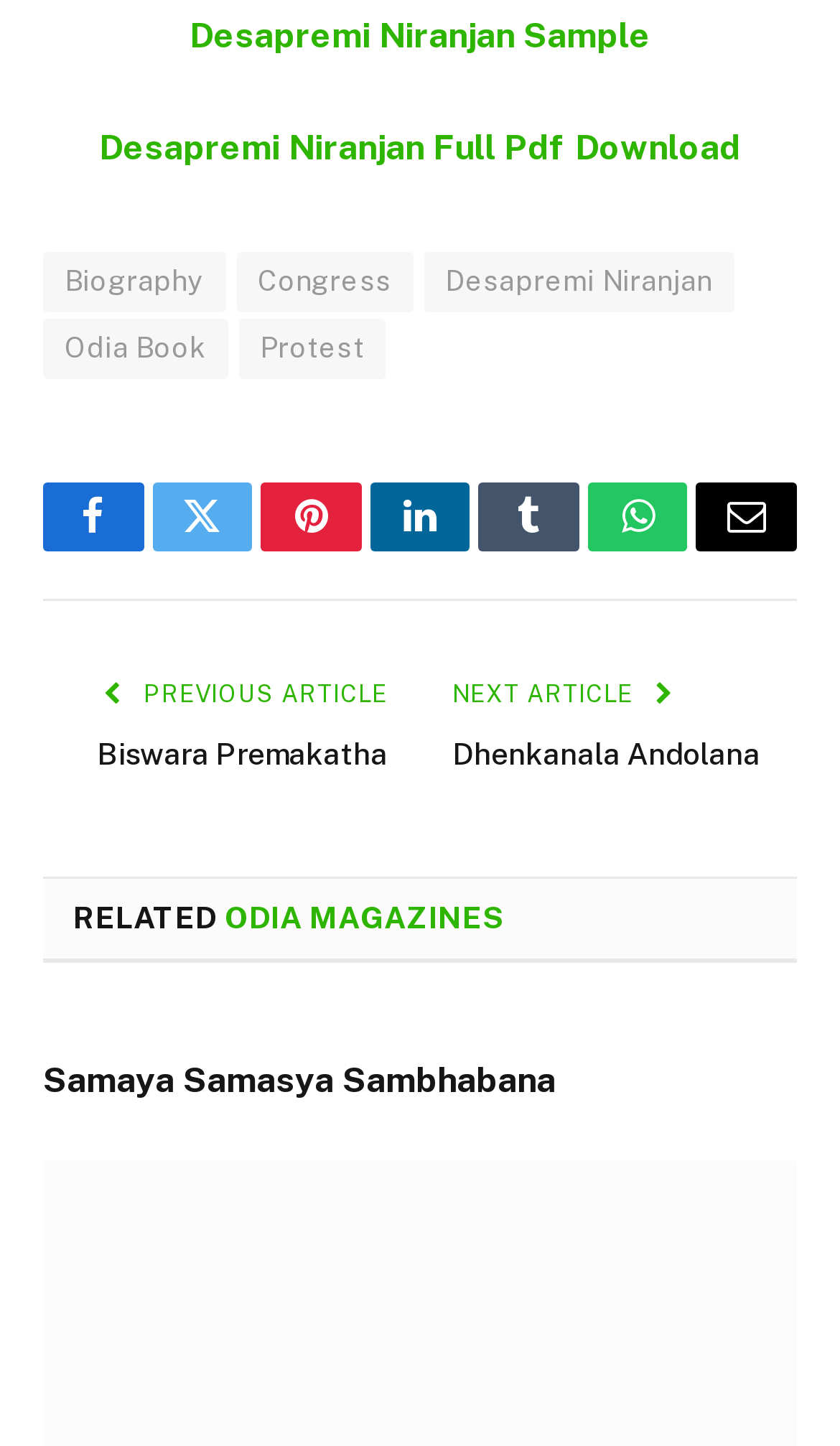What is the text of the previous article link?
Using the image as a reference, answer the question in detail.

I looked at the link preceding the 'Biswara Premakatha' link and found that it is labeled as 'PREVIOUS ARTICLE'.